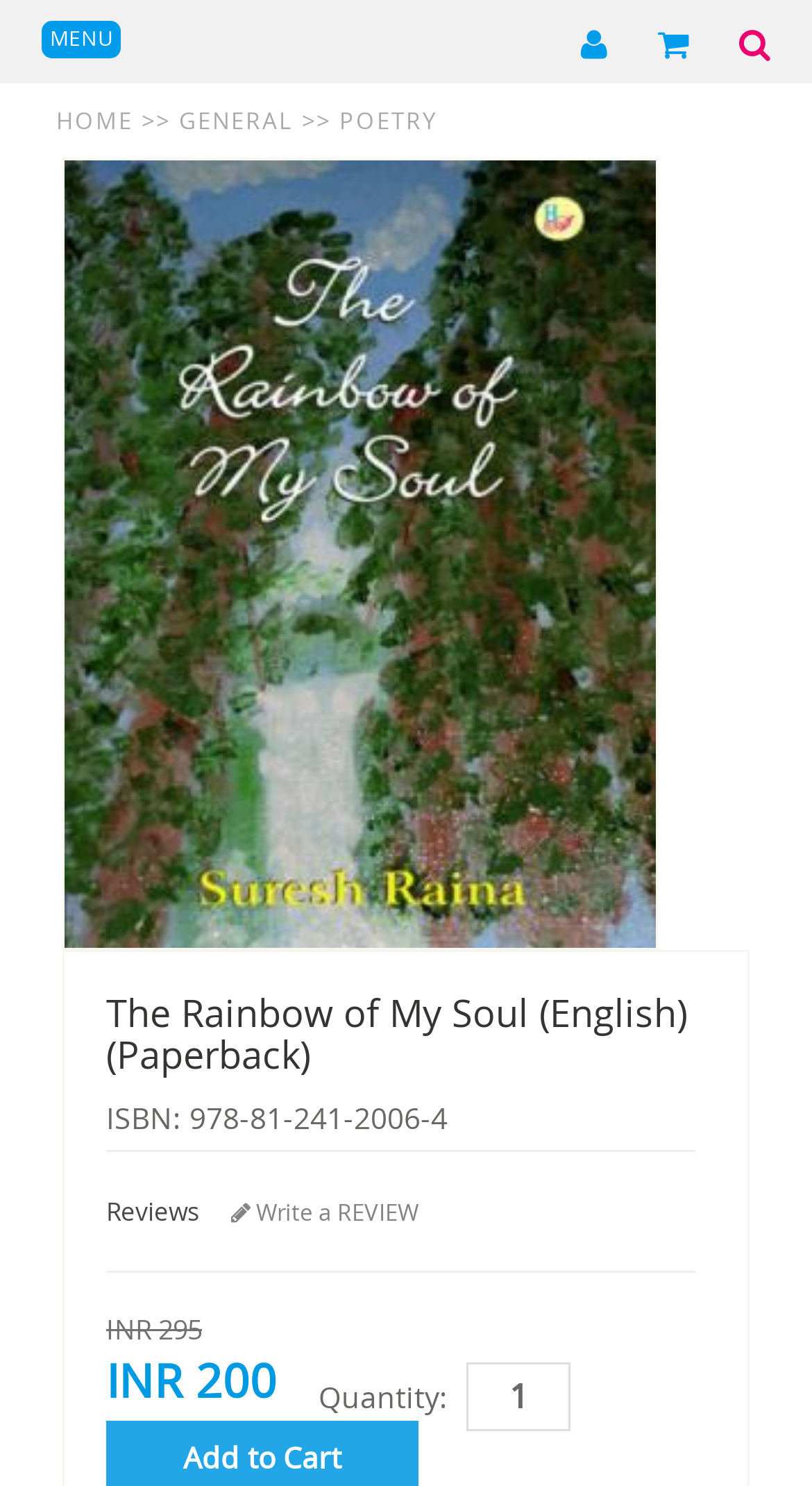Explain in detail what is displayed on the webpage.

The webpage is about the book "The Rainbow of My Soul" and allows users to buy it online. At the top left, there is a "MENU" link. Next to it, there is an empty link, followed by three icons represented by Unicode characters \uf007, \uf07a, and \uf002. 

Below these elements, there is a navigation menu with links to "HOME", "GENERAL", and "POETRY", separated by ">>" symbols. 

The main content of the page is focused on the book, with a heading that displays the book title and its language and format. Below the heading, there is a line of text showing the book's ISBN number. 

Further down, there are two links: "Reviews" and "Write a REVIEW". The "Write a REVIEW" link has an icon represented by the Unicode character \uf040. 

The page also displays the book's prices, with two options: INR 295 and INR 200. 

At the bottom of the page, there is a section to input the quantity of the book to purchase, with a label "Quantity:" and a text box to enter the quantity.